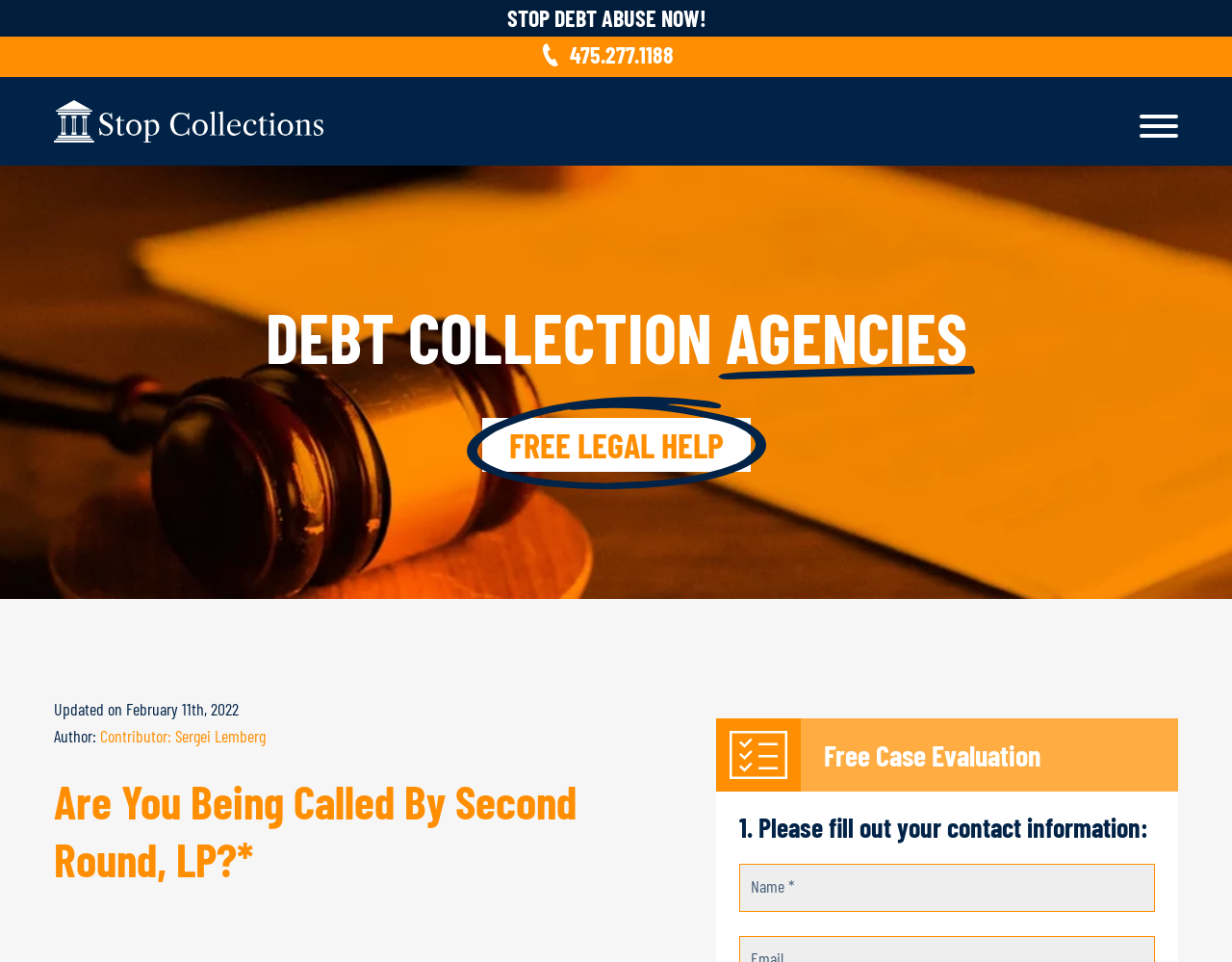What is the first step in the free case evaluation process?
Carefully analyze the image and provide a thorough answer to the question.

The first step is found in the lower section of the webpage, under the 'Free Case Evaluation' heading, and is indicated by the text '1. Please fill out your contact information:'.